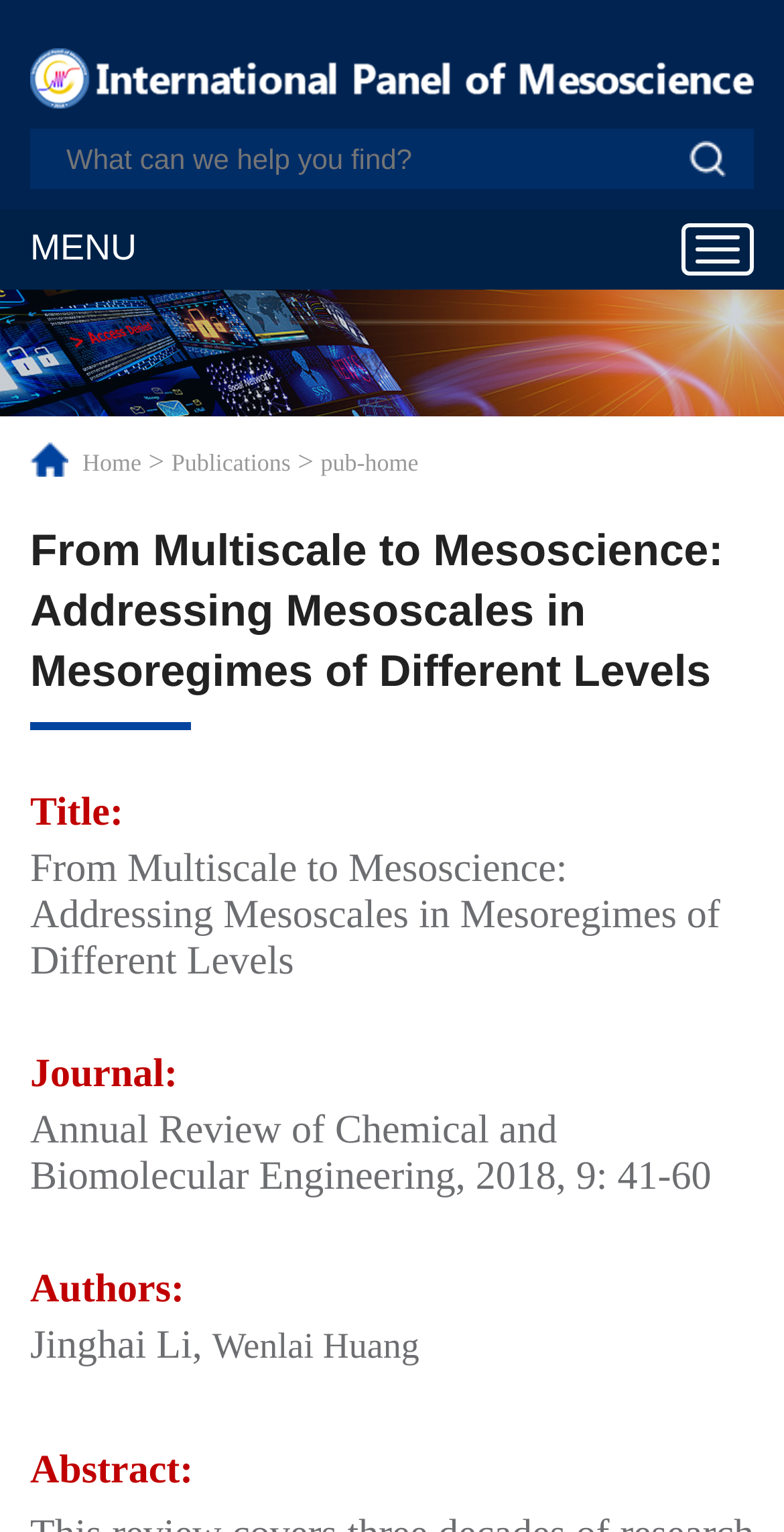Please examine the image and answer the question with a detailed explanation:
What is the abstract about?

The abstract is about mesoscience, which is a field of study that is addressed in the publication 'From Multiscale to Mesoscience: Addressing Mesoscales in Mesoregimes of Different Levels'.